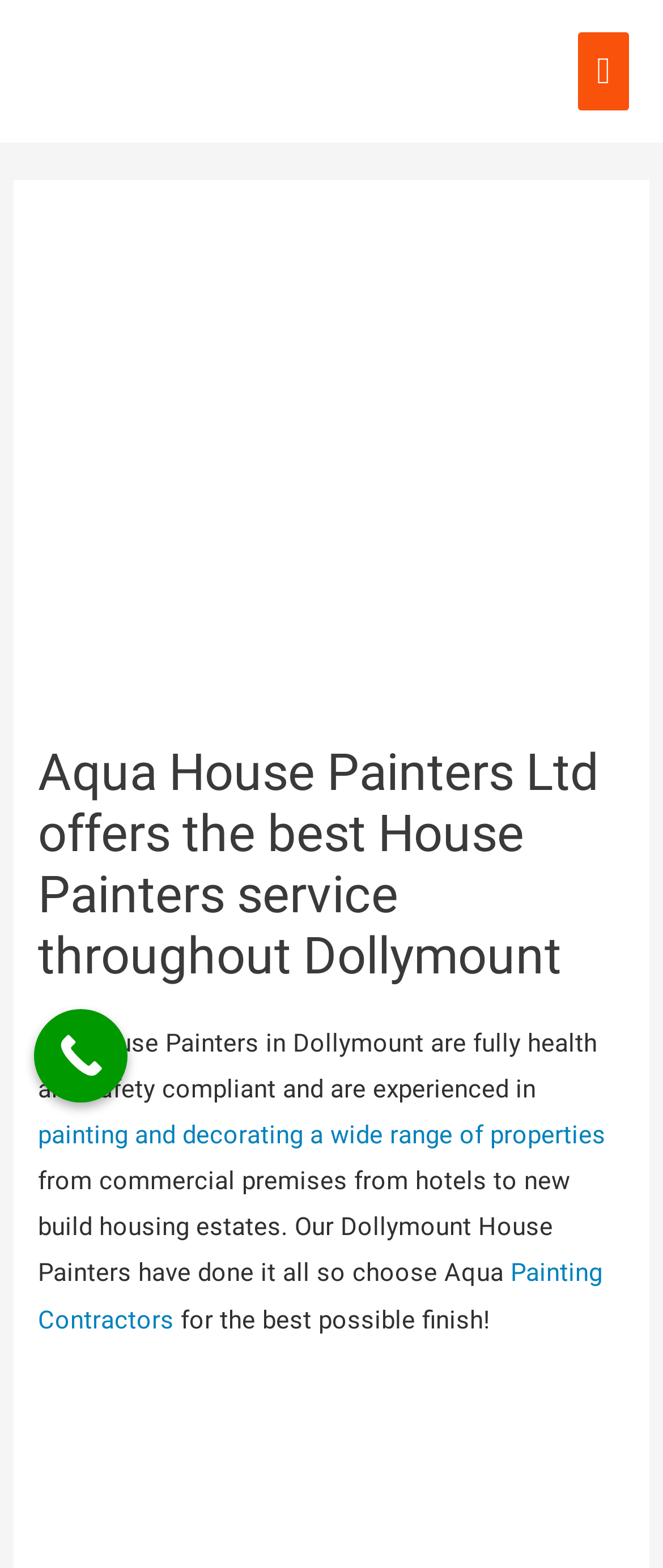Provide a short answer using a single word or phrase for the following question: 
What is the purpose of the 'Call Now Button'?

To contact the company